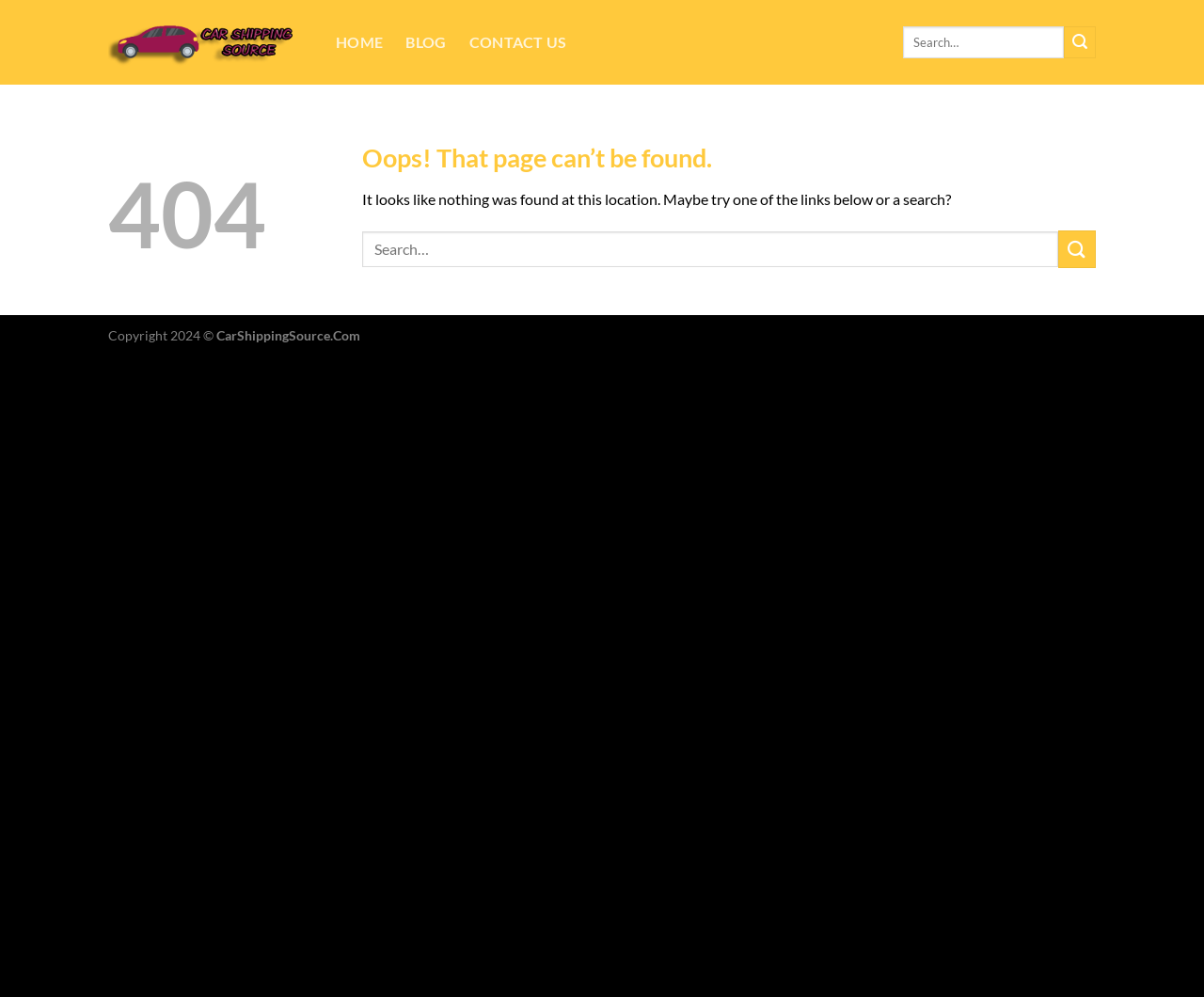Can you provide the bounding box coordinates for the element that should be clicked to implement the instruction: "go to blog"?

[0.328, 0.024, 0.38, 0.061]